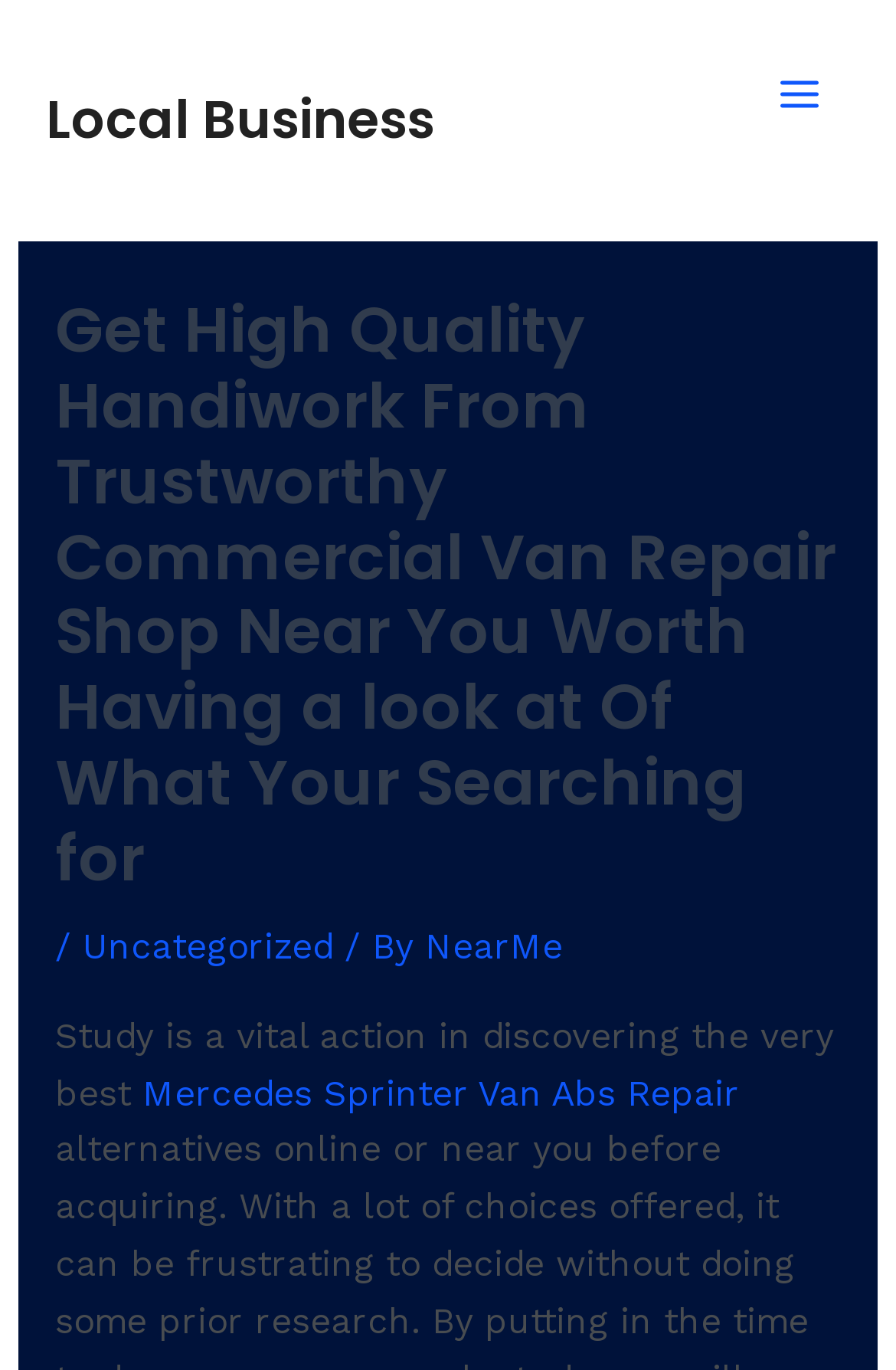What is the purpose of studying on this webpage?
We need a detailed and exhaustive answer to the question. Please elaborate.

The webpage states 'Study is a vital action in discovering the very best Mercedes Sprinter Van Abs Repair alternatives online or near you before acquiring.' This implies that the purpose of studying on this webpage is to discover the best alternatives for Mercedes Sprinter Van Abs Repair.